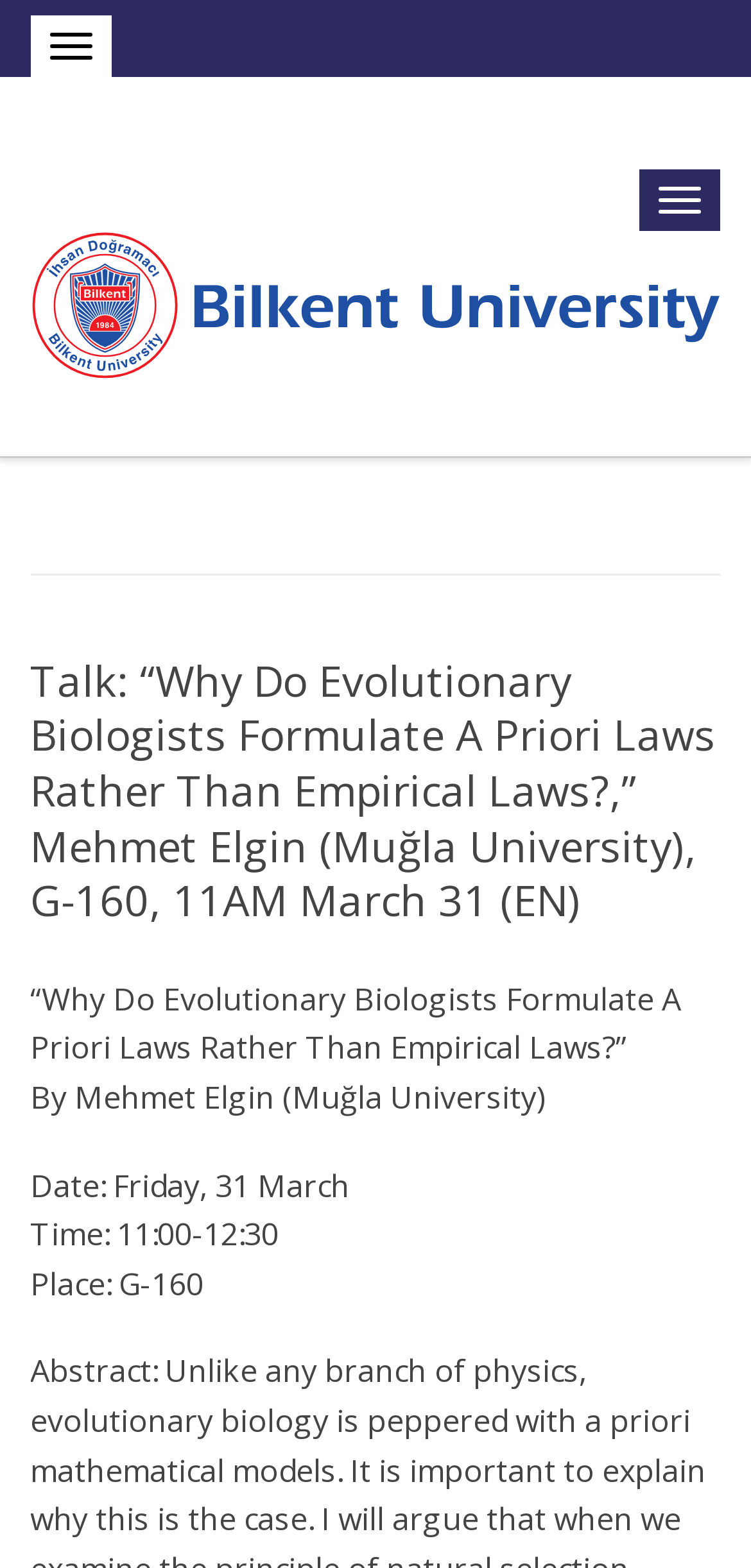Respond to the following query with just one word or a short phrase: 
What is the title of the talk?

Why Do Evolutionary Biologists Formulate A Priori Laws Rather Than Empirical Laws?